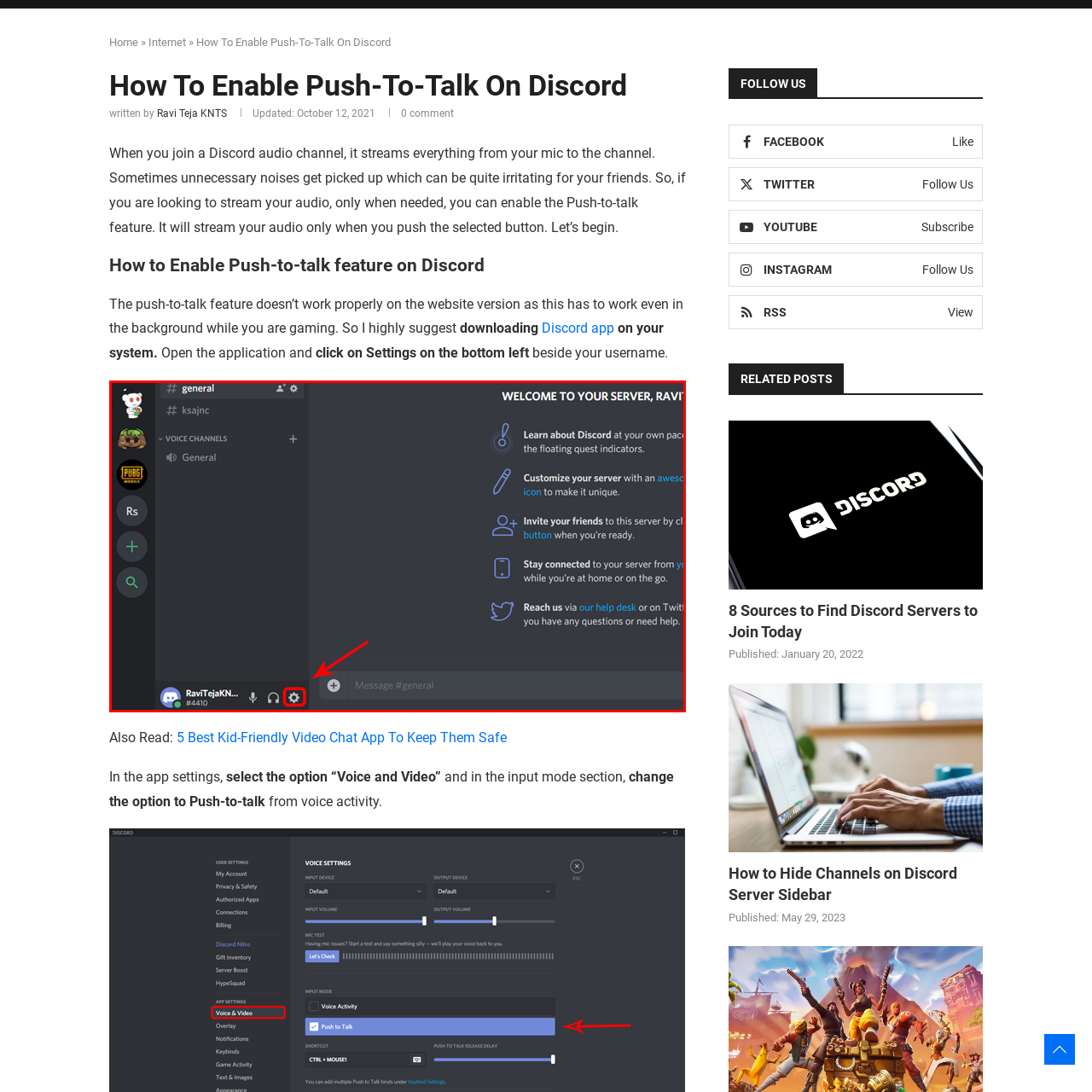Detail the contents of the image within the red outline in an elaborate manner.

The image depicts the Discord application interface, focusing on the lower left corner. It showcases a user named "RaviTejaKN..." identified by their unique Discord tag "#4410." The image highlights the settings icon, represented by a gear symbol, which is marked with a red arrow to indicate where users should click to access their personal settings. Surrounding this are buttons for managing voice chat, including a microphone icon, which shows the user is currently muted, and a headset icon indicating speaker settings. Above this interface, a welcome message greets the user, reinforcing the community-oriented nature of Discord. This visual is particularly relevant for users seeking to navigate the settings menu, essential for adjusting voice and video preferences, notably when utilizing features like Push-to-Talk.